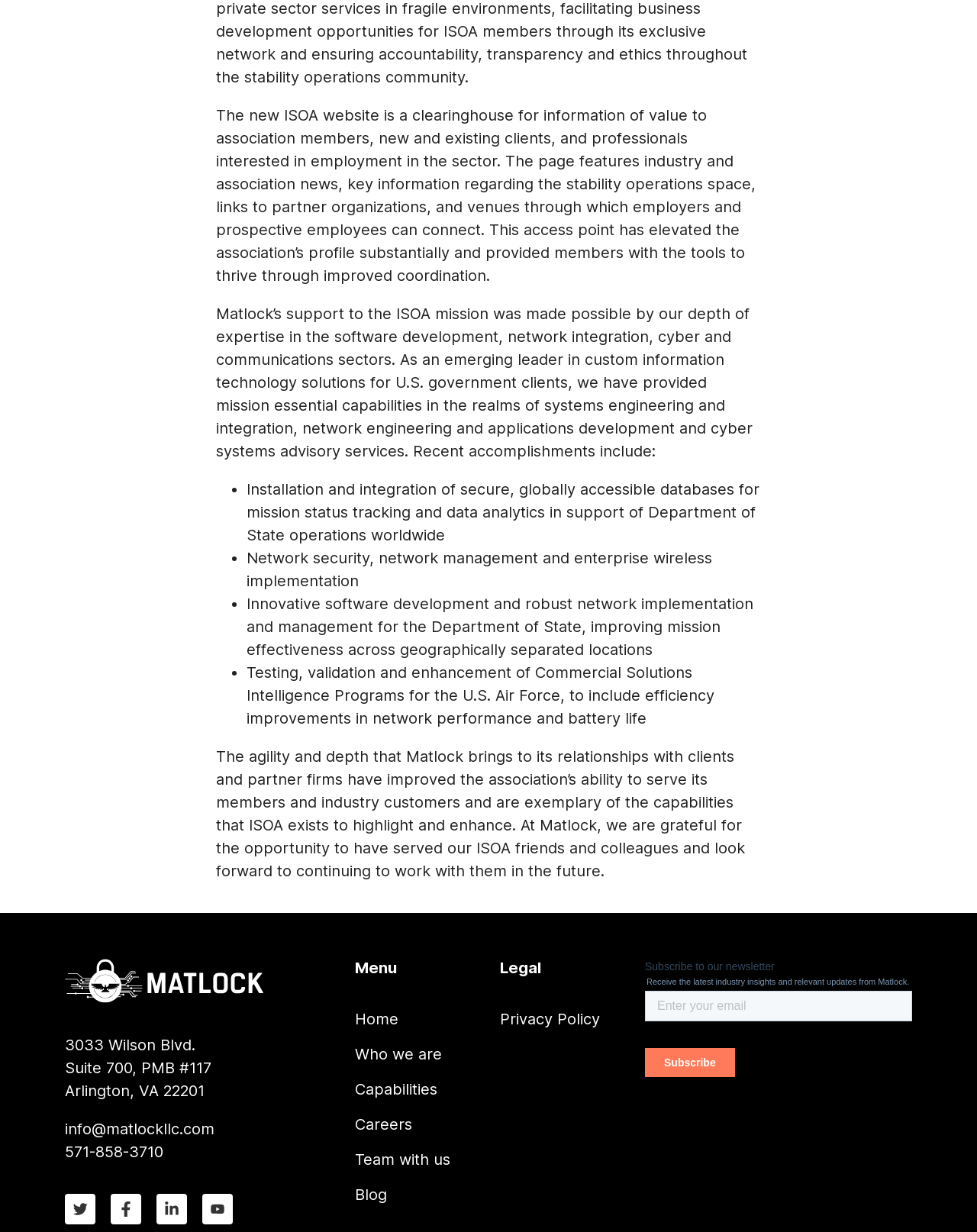Give the bounding box coordinates for the element described by: "Team with us".

[0.363, 0.927, 0.488, 0.955]